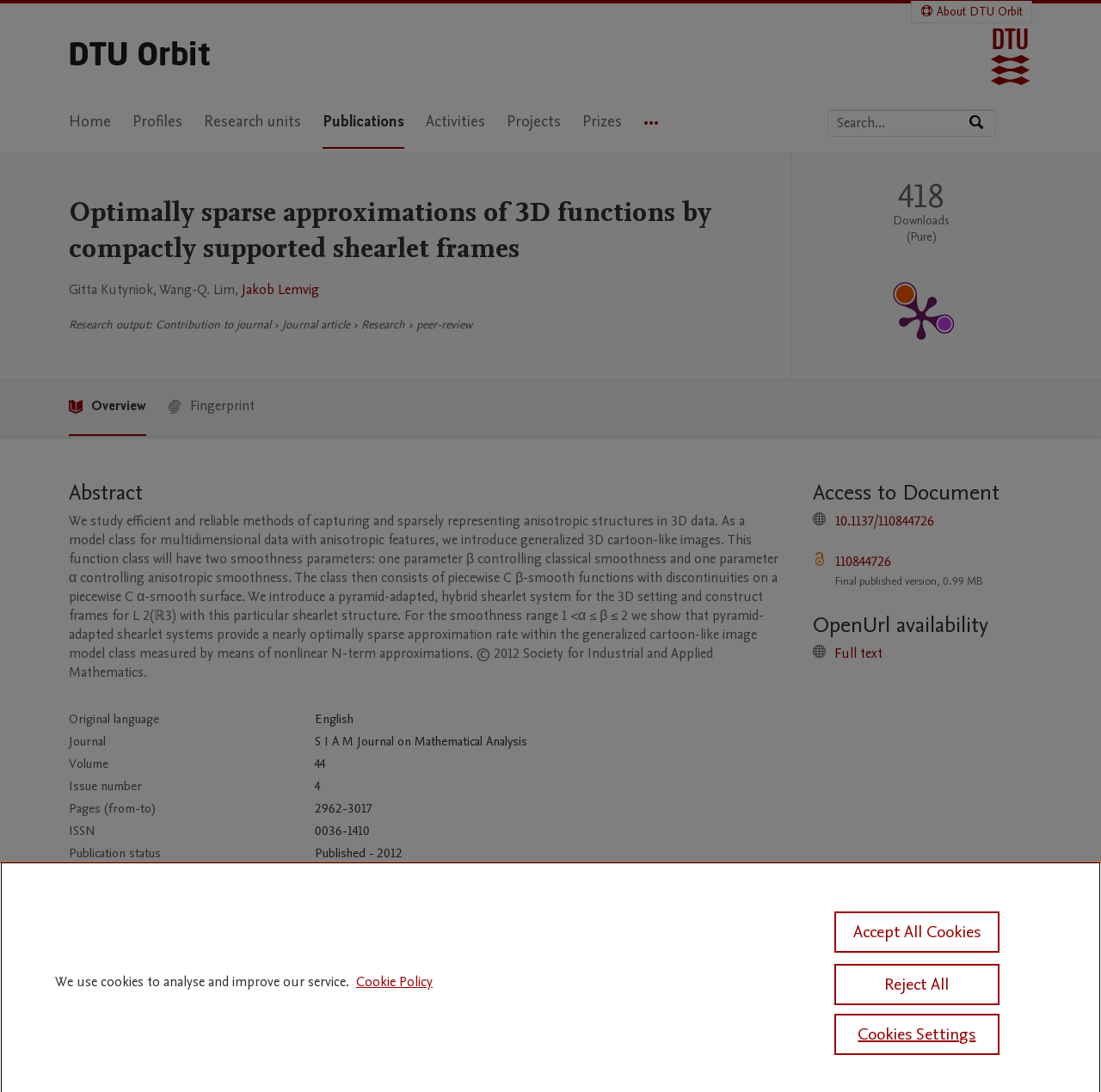Extract the bounding box coordinates for the UI element described as: "About DTU Orbit".

[0.828, 0.001, 0.937, 0.02]